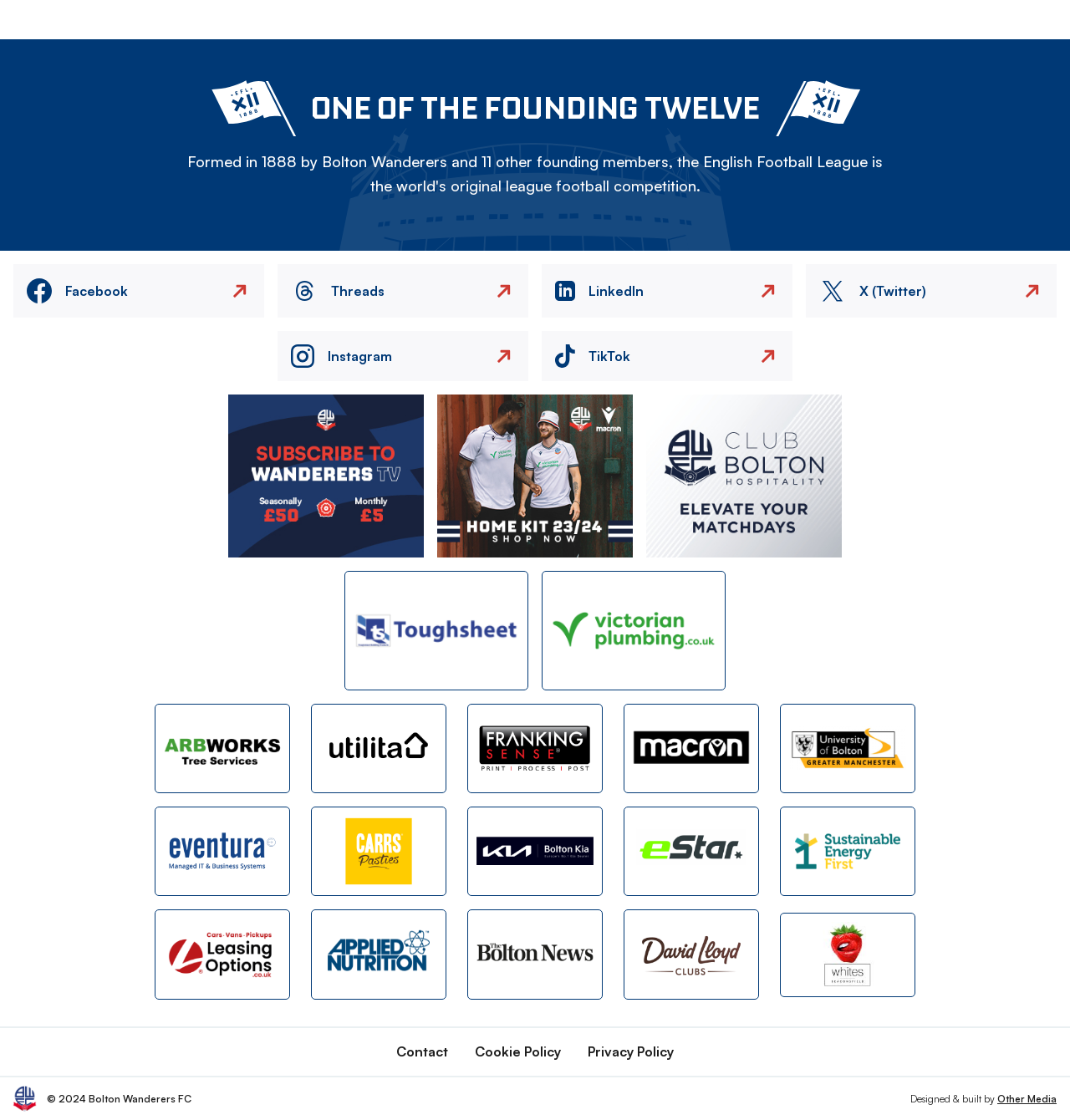Please identify the bounding box coordinates of the element that needs to be clicked to execute the following command: "Go to University of Bolton". Provide the bounding box using four float numbers between 0 and 1, formatted as [left, top, right, bottom].

[0.729, 0.628, 0.855, 0.708]